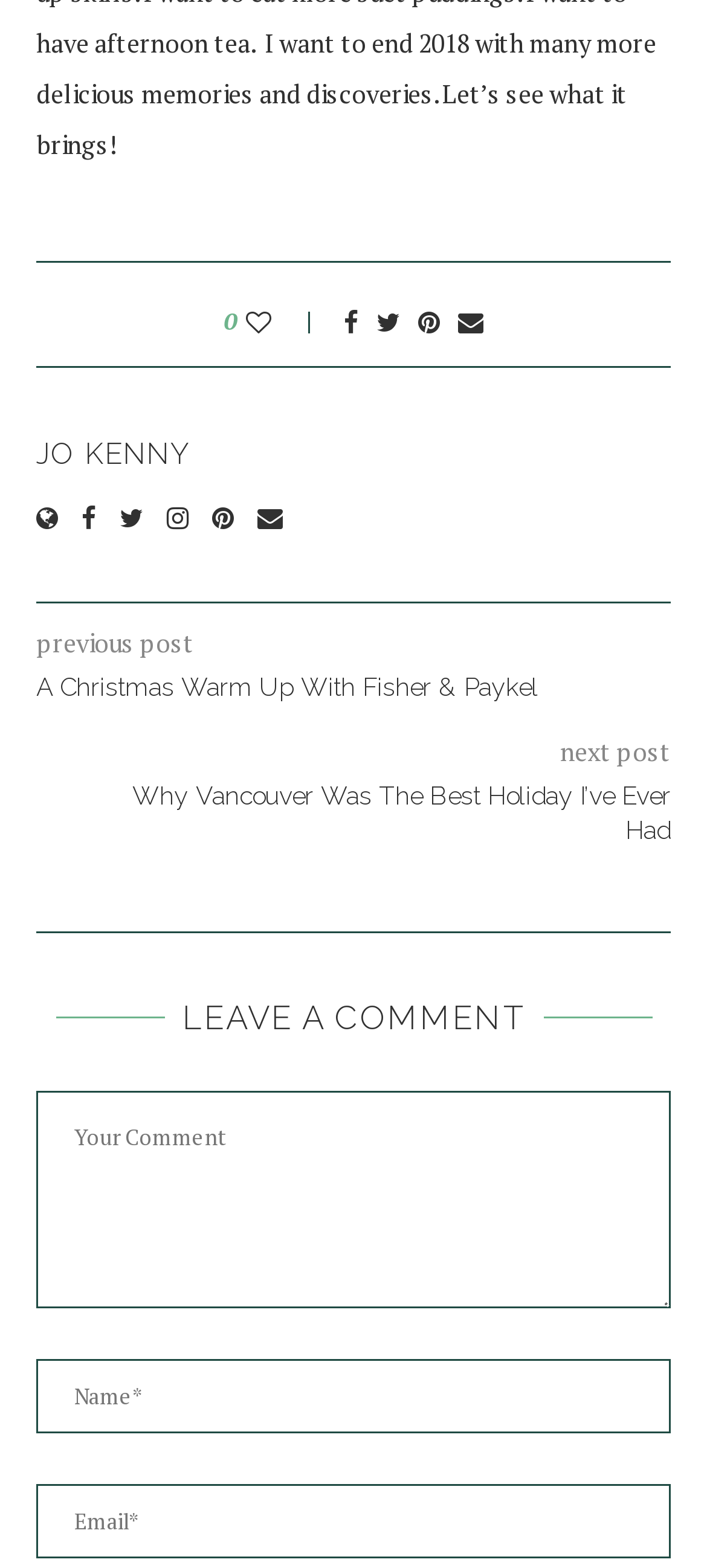How many social media links are there?
Look at the image and respond to the question as thoroughly as possible.

There are five social media links, represented by the icons '', '', '', '', and '', located at the top of the page.